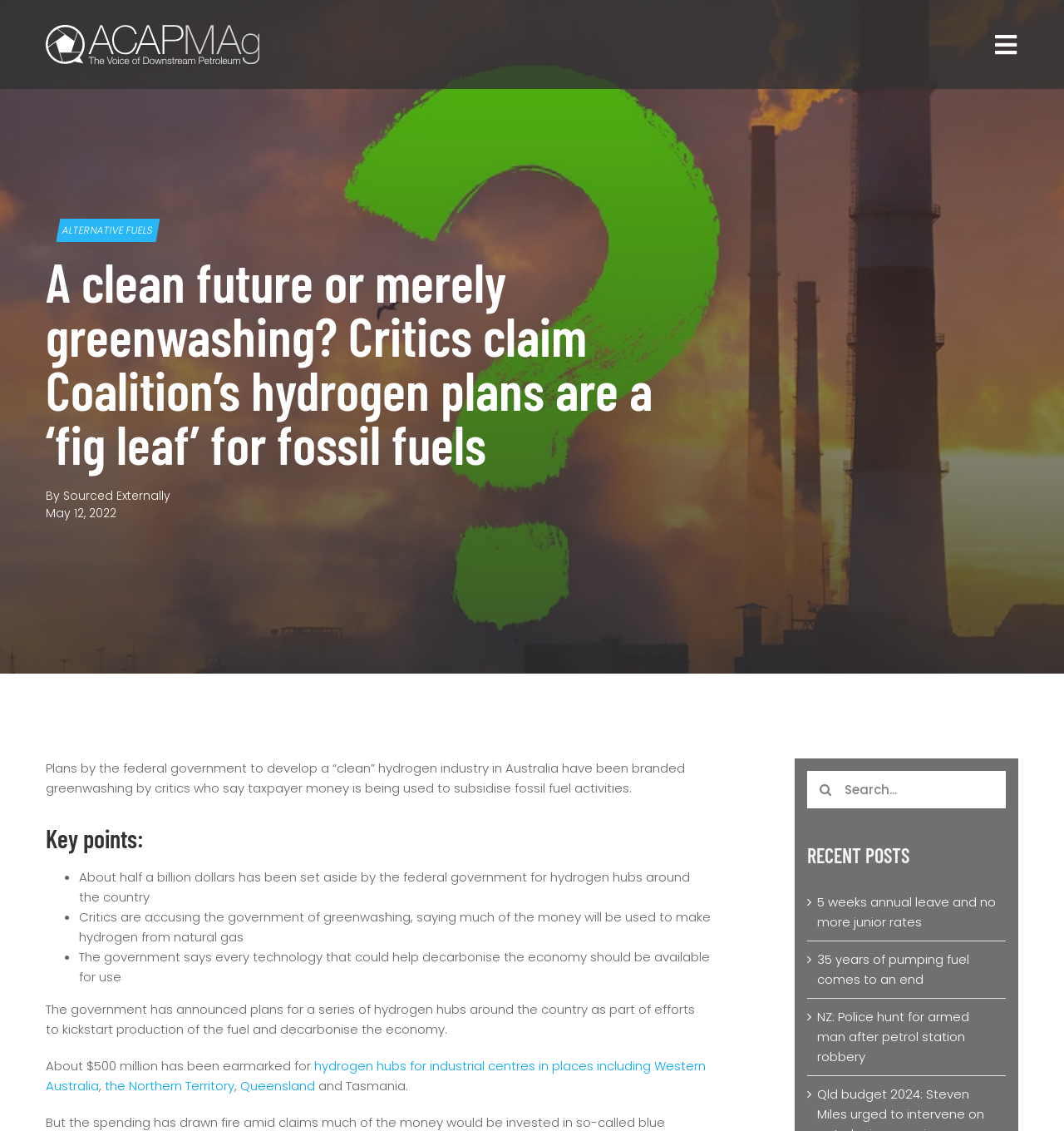Generate a thorough caption detailing the webpage content.

This webpage appears to be a news article discussing the Australian government's plans to develop a "clean" hydrogen industry. At the top of the page, there is a small image and a link, followed by a navigation menu with several links, including "ABOUT", "RECENT POSTS", "SUBSCRIBE", "CONTACT", and "VISIT ACAPMA.COM.AU". 

Below the navigation menu, there is a heading that reads "A clean future or merely greenwashing? Critics claim Coalition’s hydrogen plans are a ‘fig leaf’ for fossil fuels". This is followed by two more headings, one indicating the author of the article and the other showing the date of publication, May 12, 2022.

The main content of the article starts with a paragraph summarizing the government's plans to develop a "clean" hydrogen industry in Australia, which has been criticized as greenwashing by some. This is followed by a section titled "Key points:", which lists three bullet points summarizing the main points of the article. 

The article then continues with several paragraphs discussing the government's plans for hydrogen hubs around the country, the amount of money allocated for this project, and the criticism that much of the money will be used to make hydrogen from natural gas.

On the right side of the page, there is a search box with a search button and a heading "RECENT POSTS" followed by three links to recent news articles. At the very bottom of the page, there is a link to go back to the top of the page.